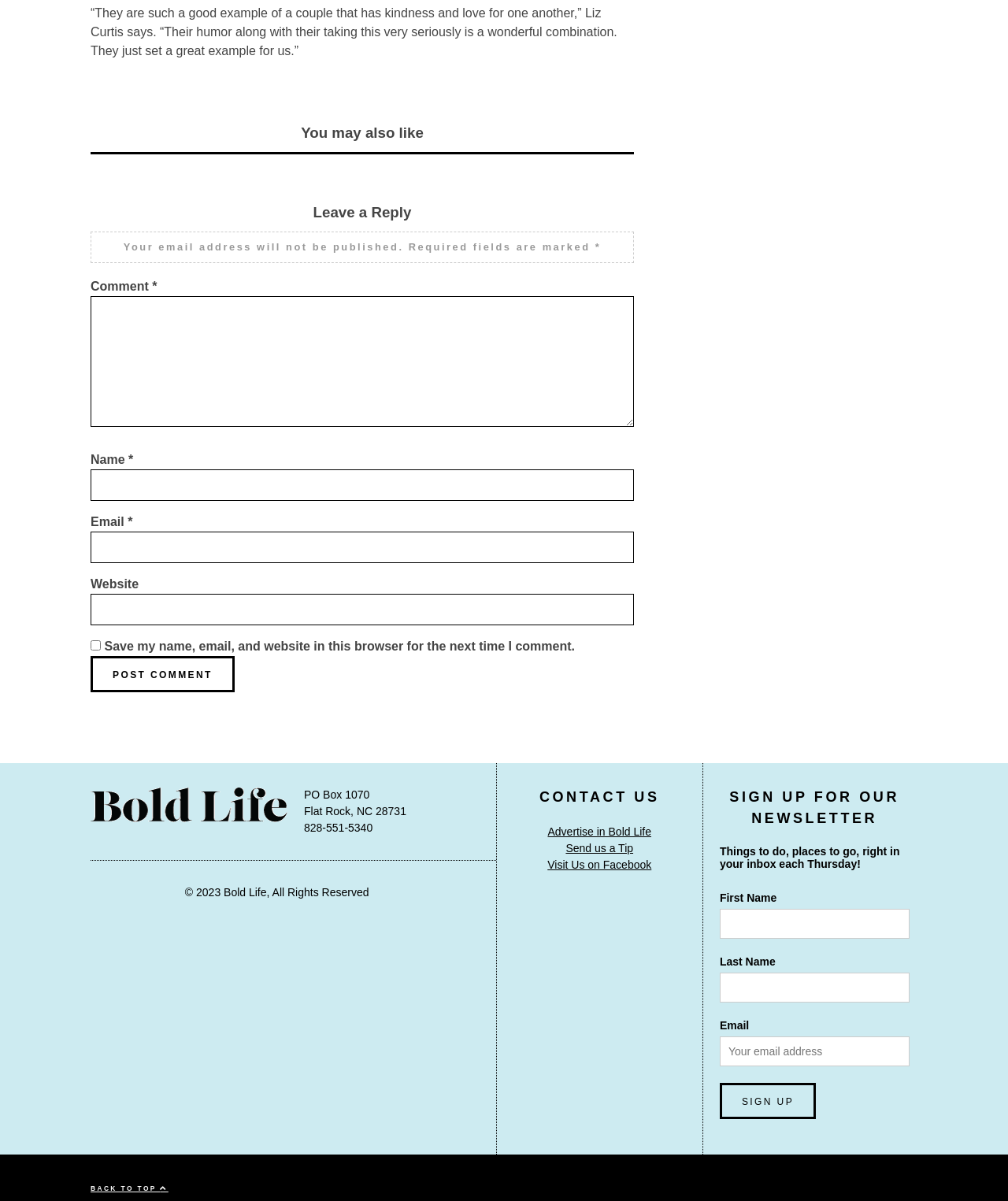Locate the bounding box of the UI element with the following description: "value="Sign up"".

[0.714, 0.902, 0.809, 0.932]